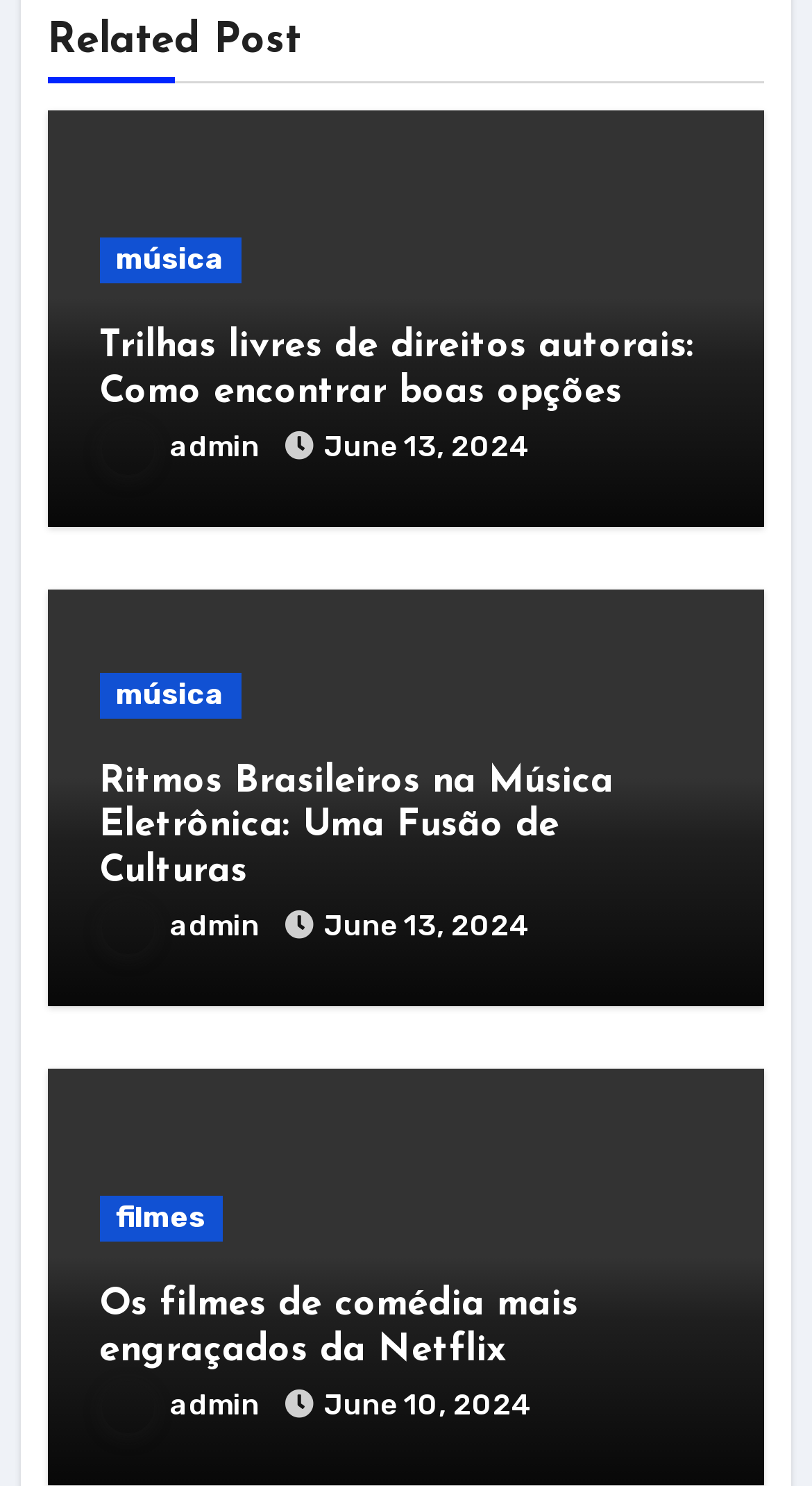Who is the author of the second post?
Refer to the image and offer an in-depth and detailed answer to the question.

The second post has a link with the text 'admin', which suggests that the author of the second post is admin.